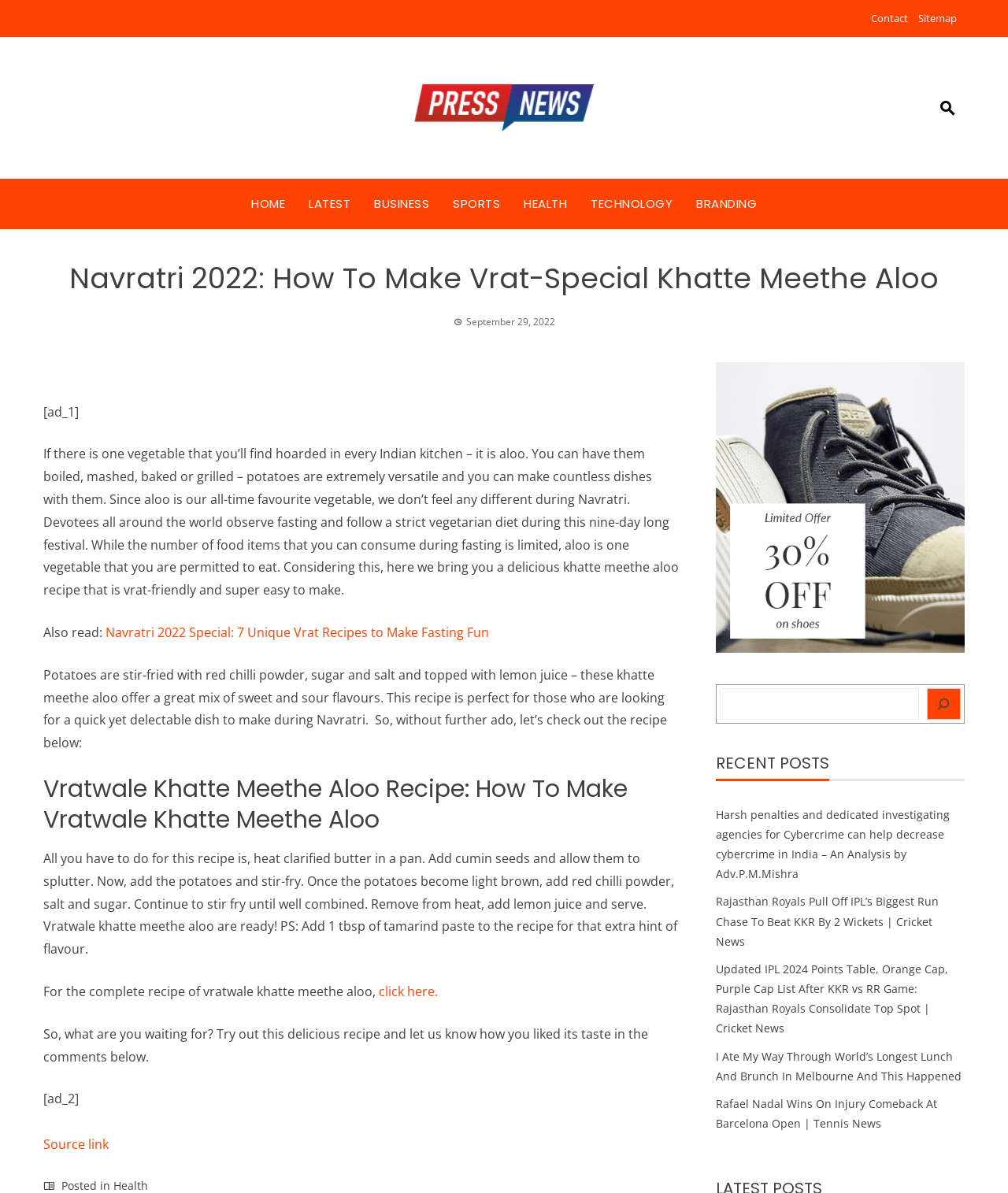Please indicate the bounding box coordinates for the clickable area to complete the following task: "Click on the 'HOME' link". The coordinates should be specified as four float numbers between 0 and 1, i.e., [left, top, right, bottom].

[0.249, 0.161, 0.283, 0.182]